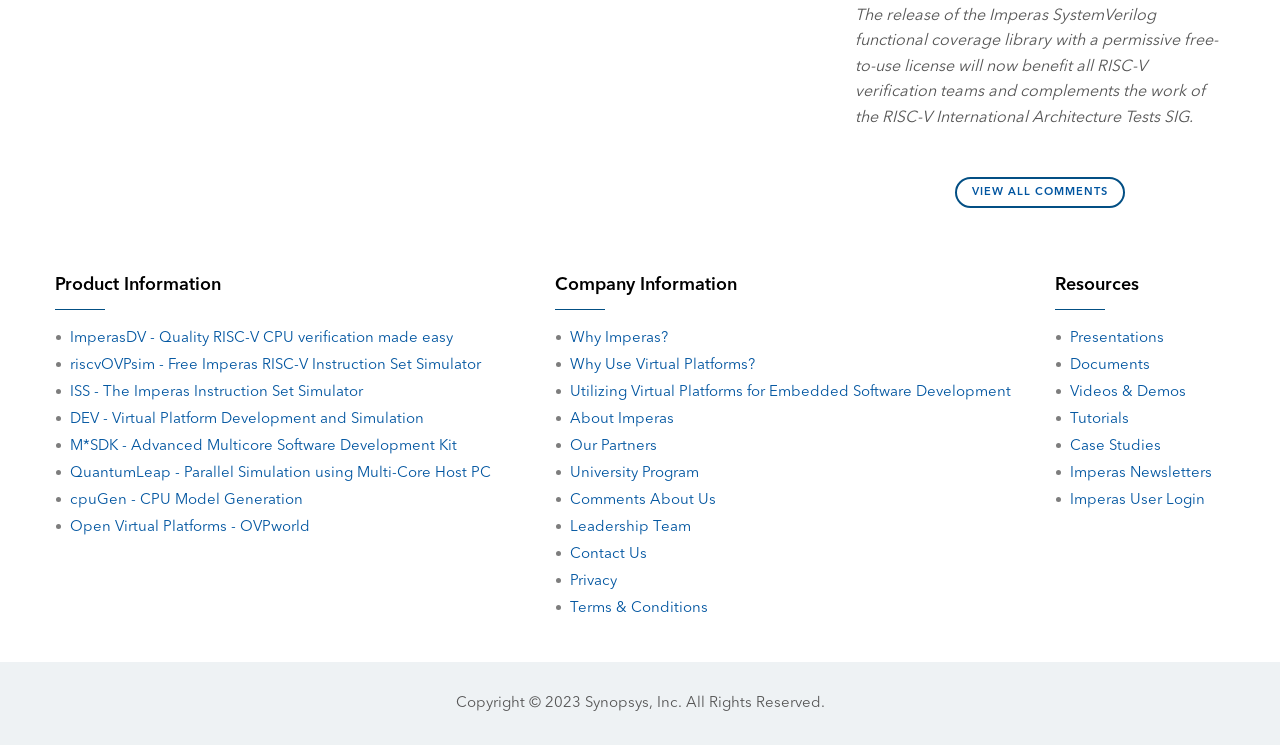Based on the provided description, "Why Use Virtual Platforms?", find the bounding box of the corresponding UI element in the screenshot.

[0.434, 0.48, 0.59, 0.5]